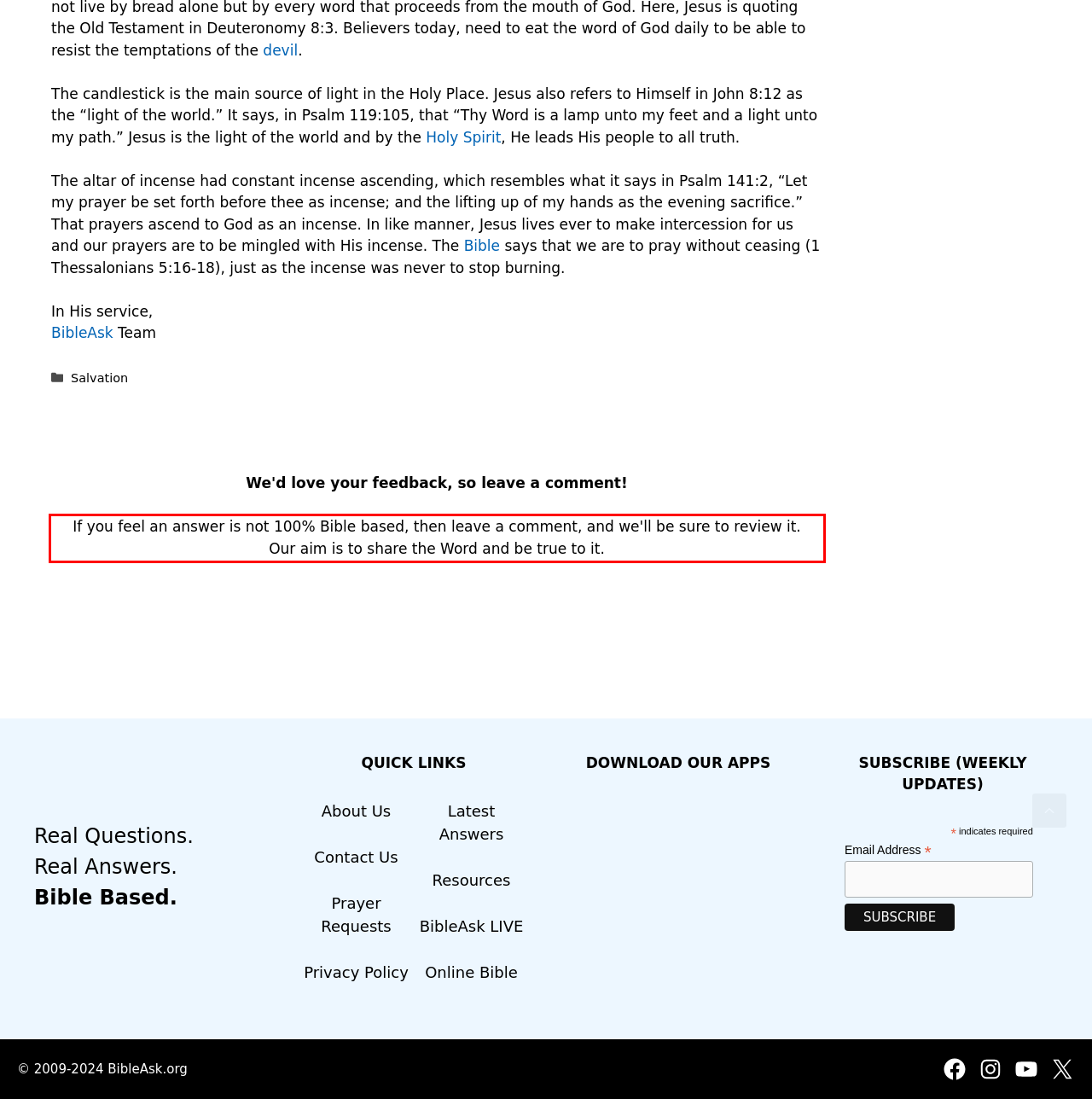Using the provided webpage screenshot, identify and read the text within the red rectangle bounding box.

If you feel an answer is not 100% Bible based, then leave a comment, and we'll be sure to review it. Our aim is to share the Word and be true to it.